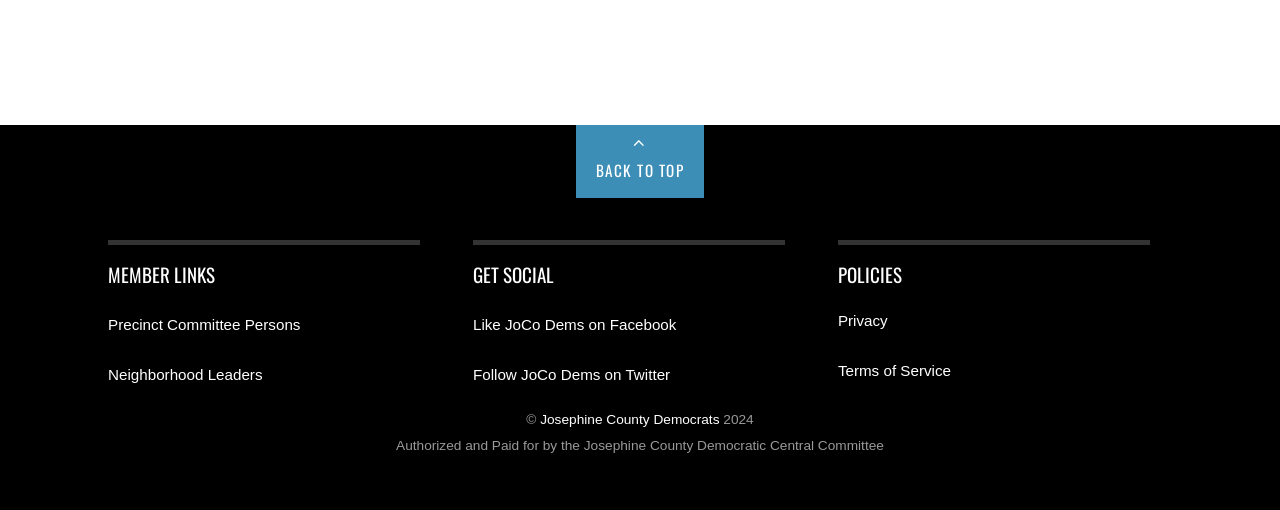Give a one-word or one-phrase response to the question:
What is the text of the link that takes you back to the top of the webpage?

BACK TO TOP